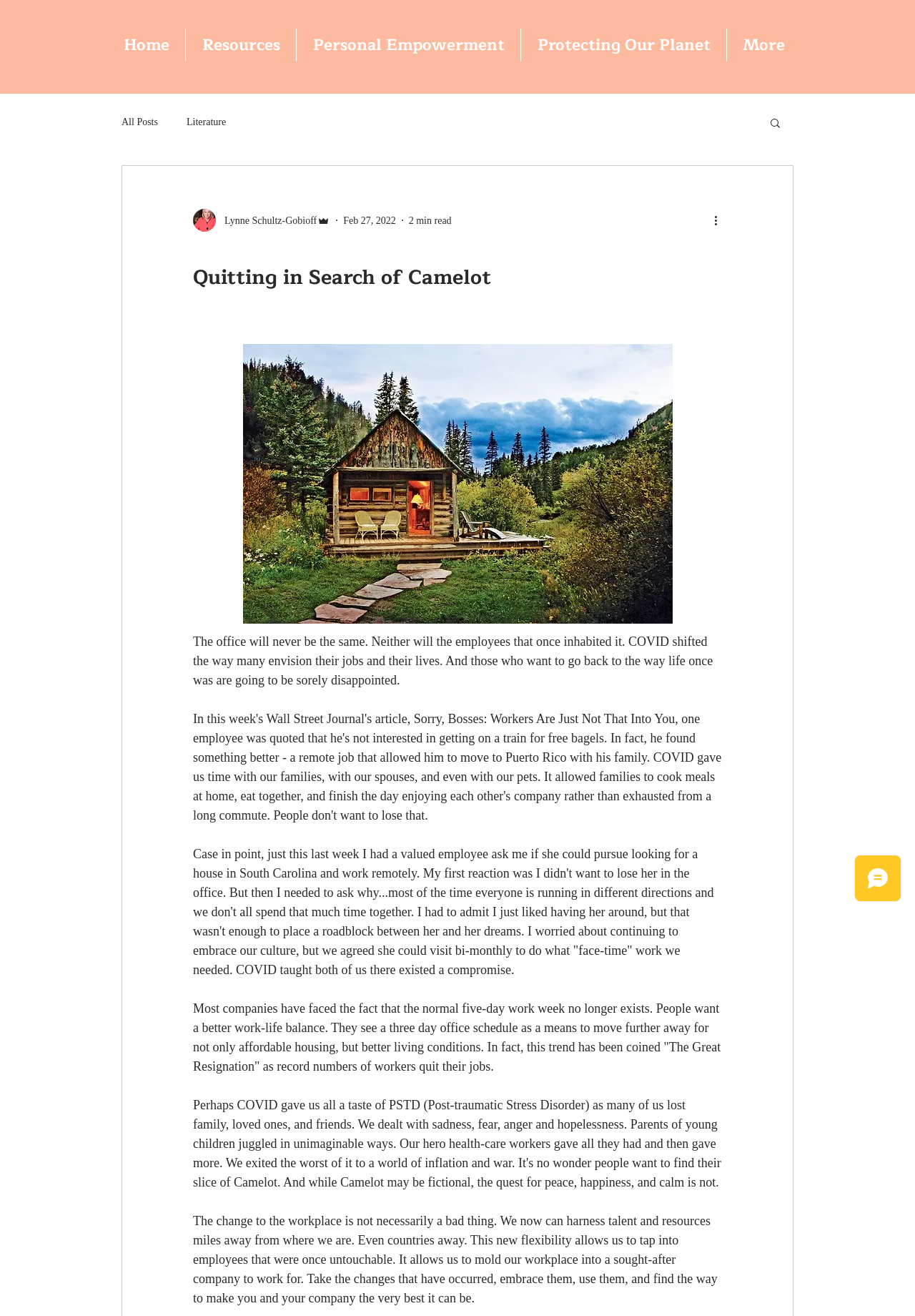Identify the bounding box for the described UI element. Provide the coordinates in (top-left x, top-left y, bottom-right x, bottom-right y) format with values ranging from 0 to 1: Protecting Our Planet

[0.57, 0.022, 0.794, 0.047]